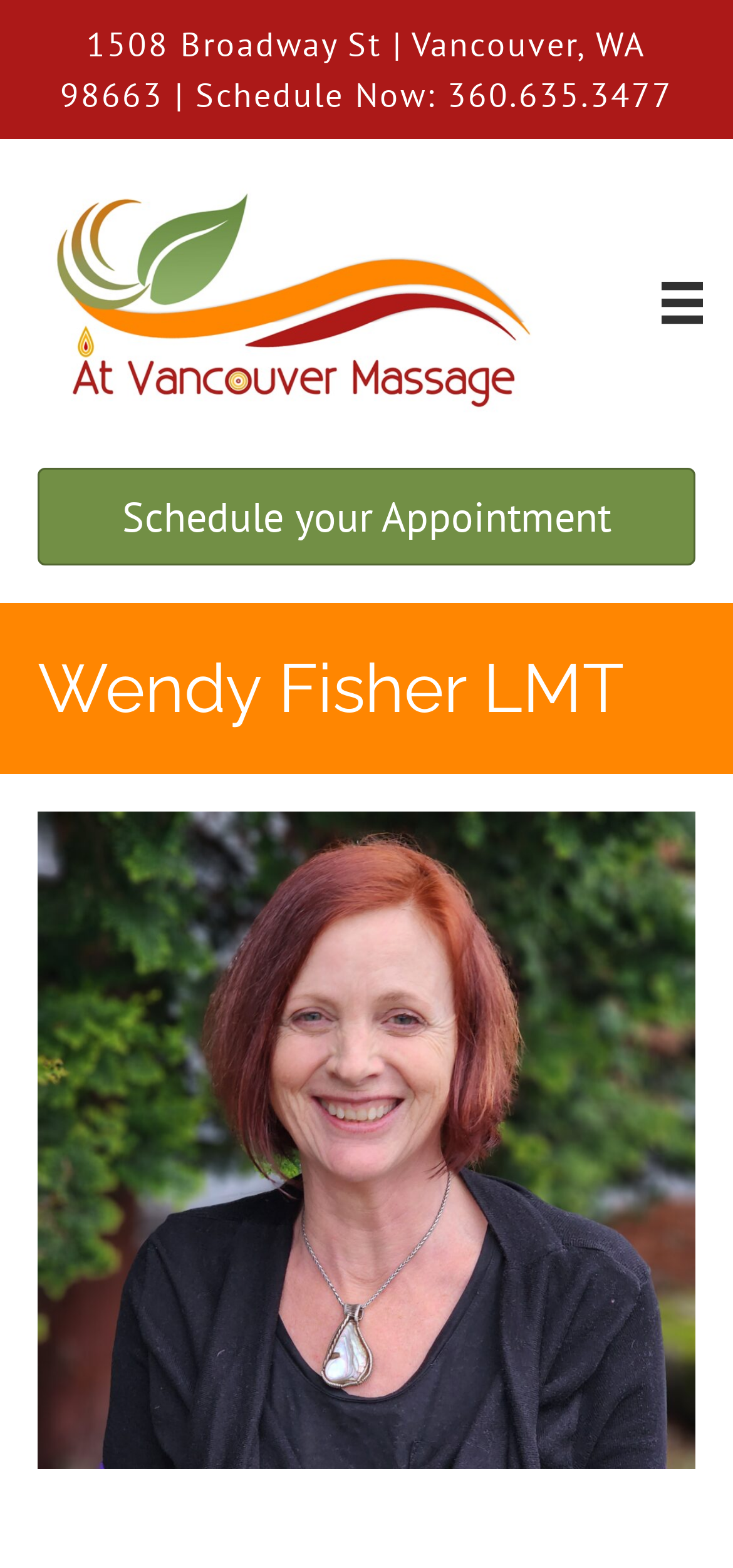Consider the image and give a detailed and elaborate answer to the question: 
What is the address of Wendy Fisher LMT?

I found the address by looking at the links at the top of the page, which provide the street address and city, state, and zip code.